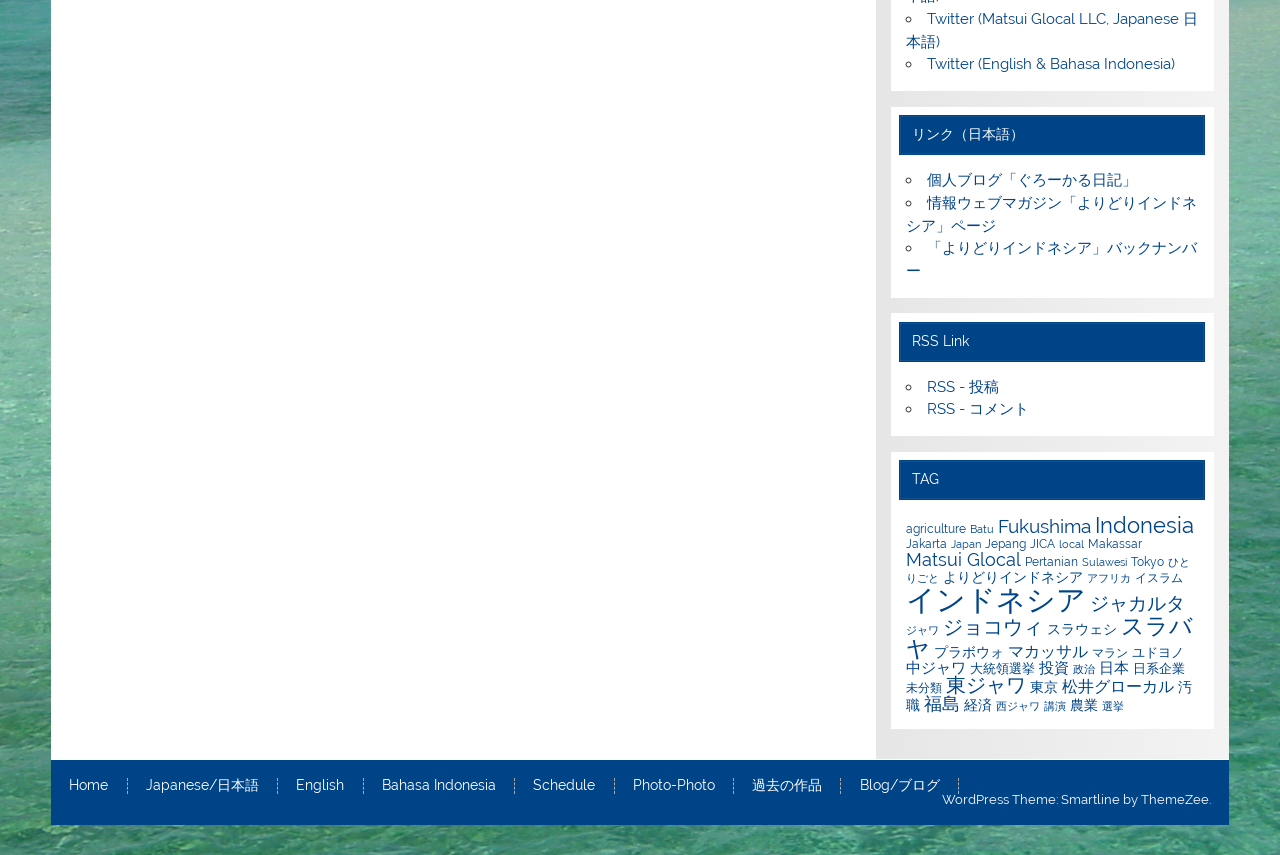Determine the bounding box coordinates for the UI element matching this description: "Twitter (English & Bahasa Indonesia)".

[0.724, 0.065, 0.918, 0.086]